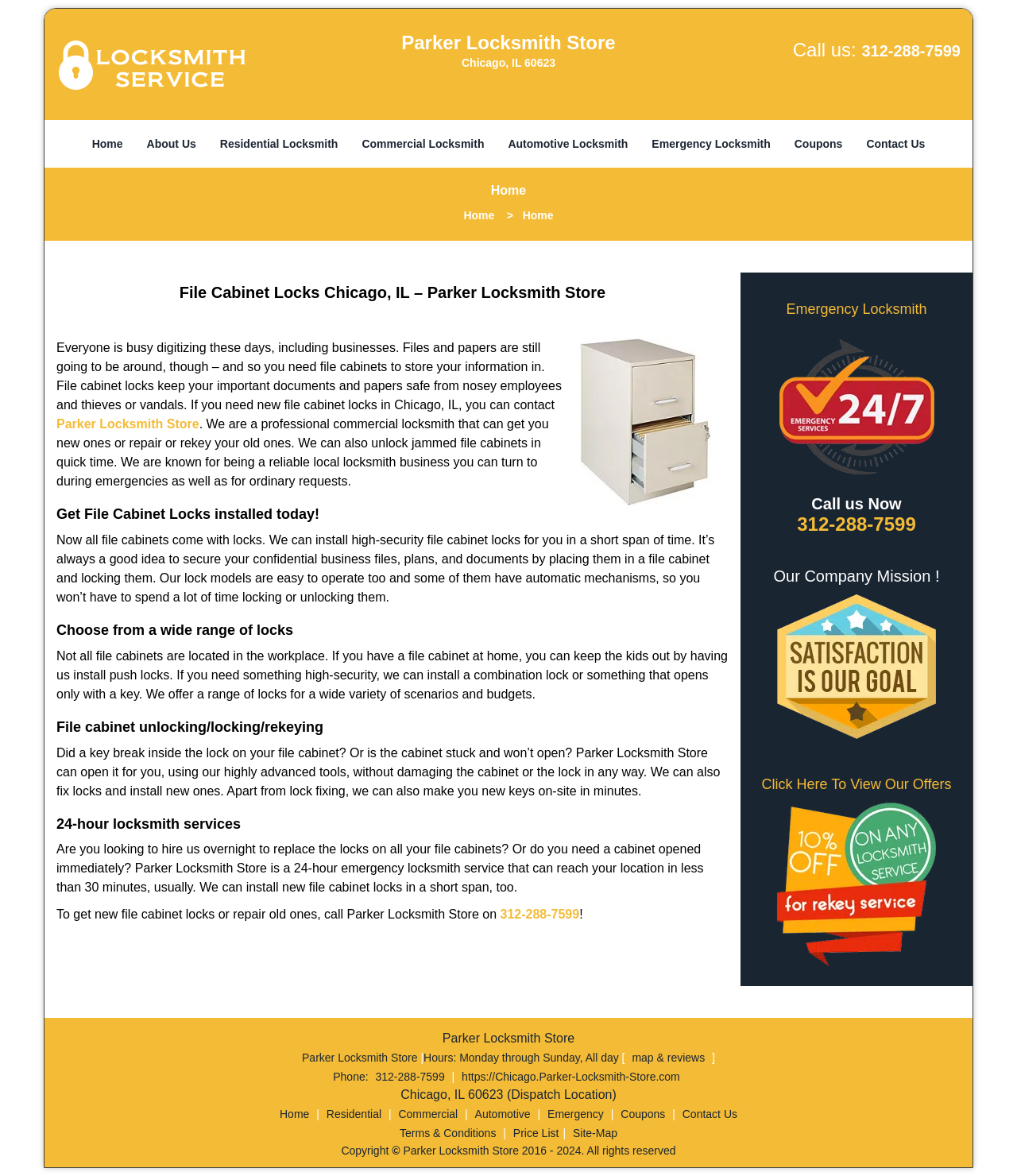Please find the bounding box coordinates of the element that must be clicked to perform the given instruction: "Get new file cabinet locks installed today". The coordinates should be four float numbers from 0 to 1, i.e., [left, top, right, bottom].

[0.055, 0.431, 0.716, 0.445]